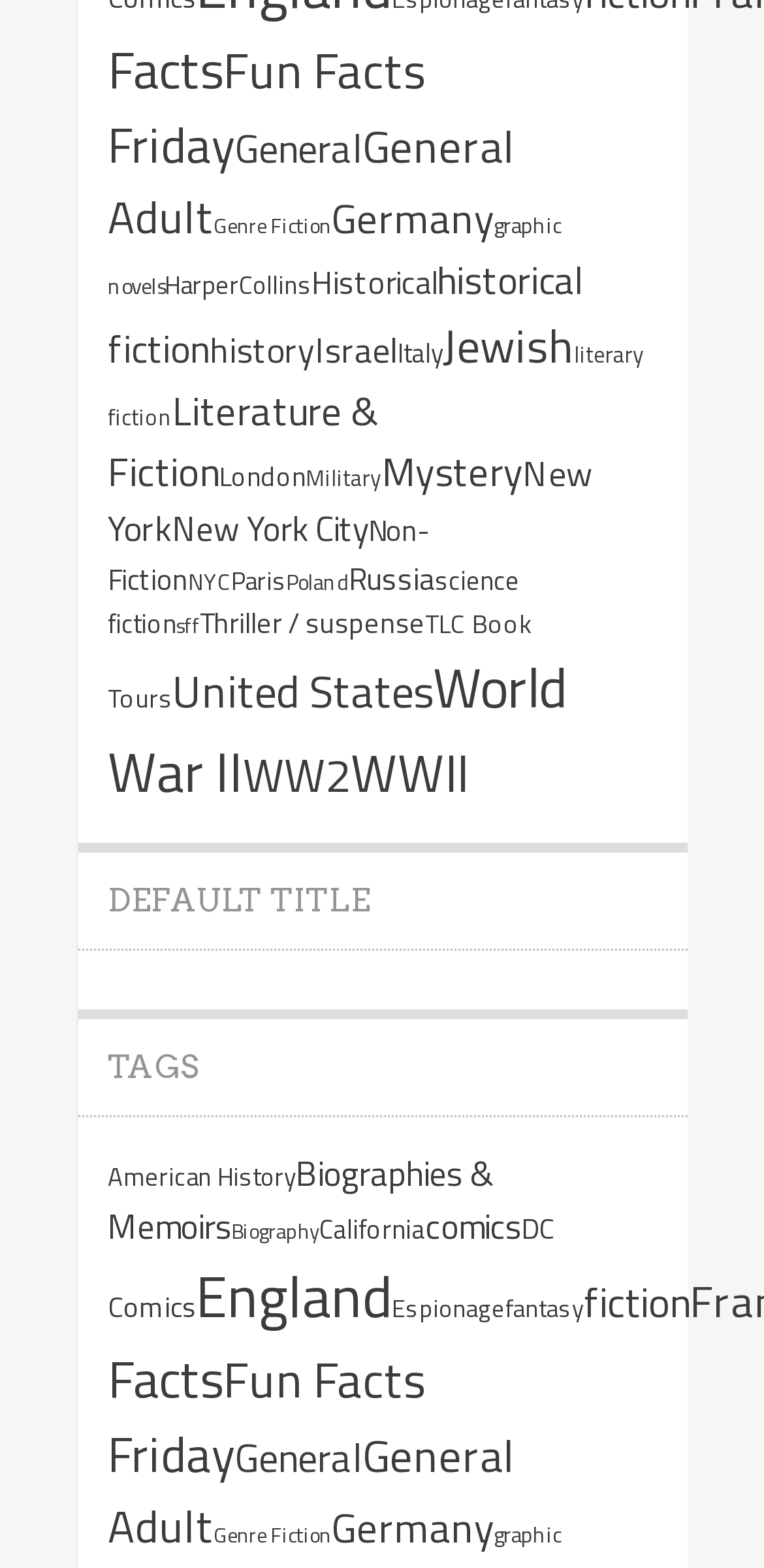Find the bounding box coordinates of the UI element according to this description: "TLC Book Tours".

[0.141, 0.384, 0.695, 0.457]